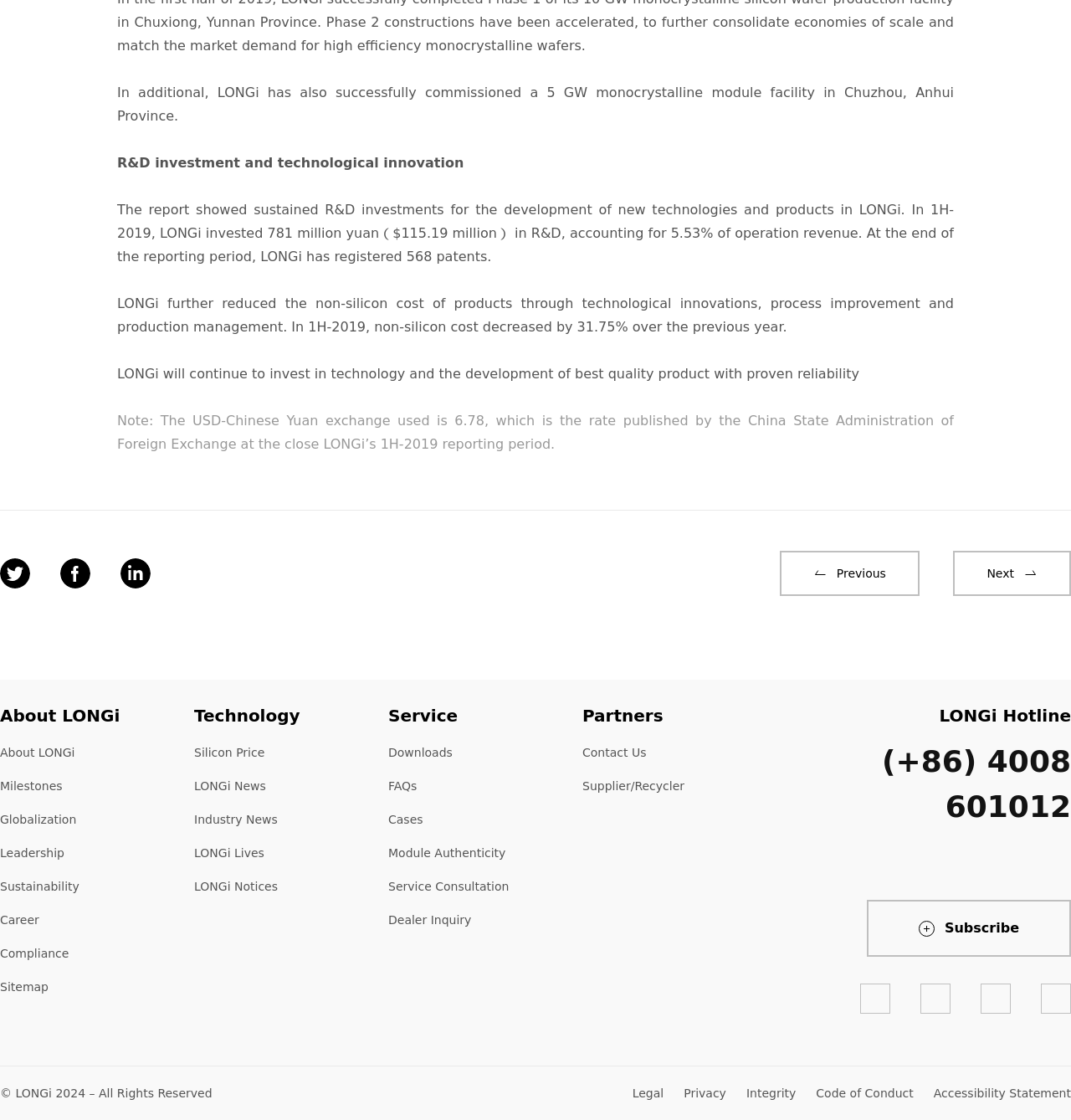Locate the coordinates of the bounding box for the clickable region that fulfills this instruction: "Click on the 'About LONGi' link".

[0.0, 0.666, 0.07, 0.678]